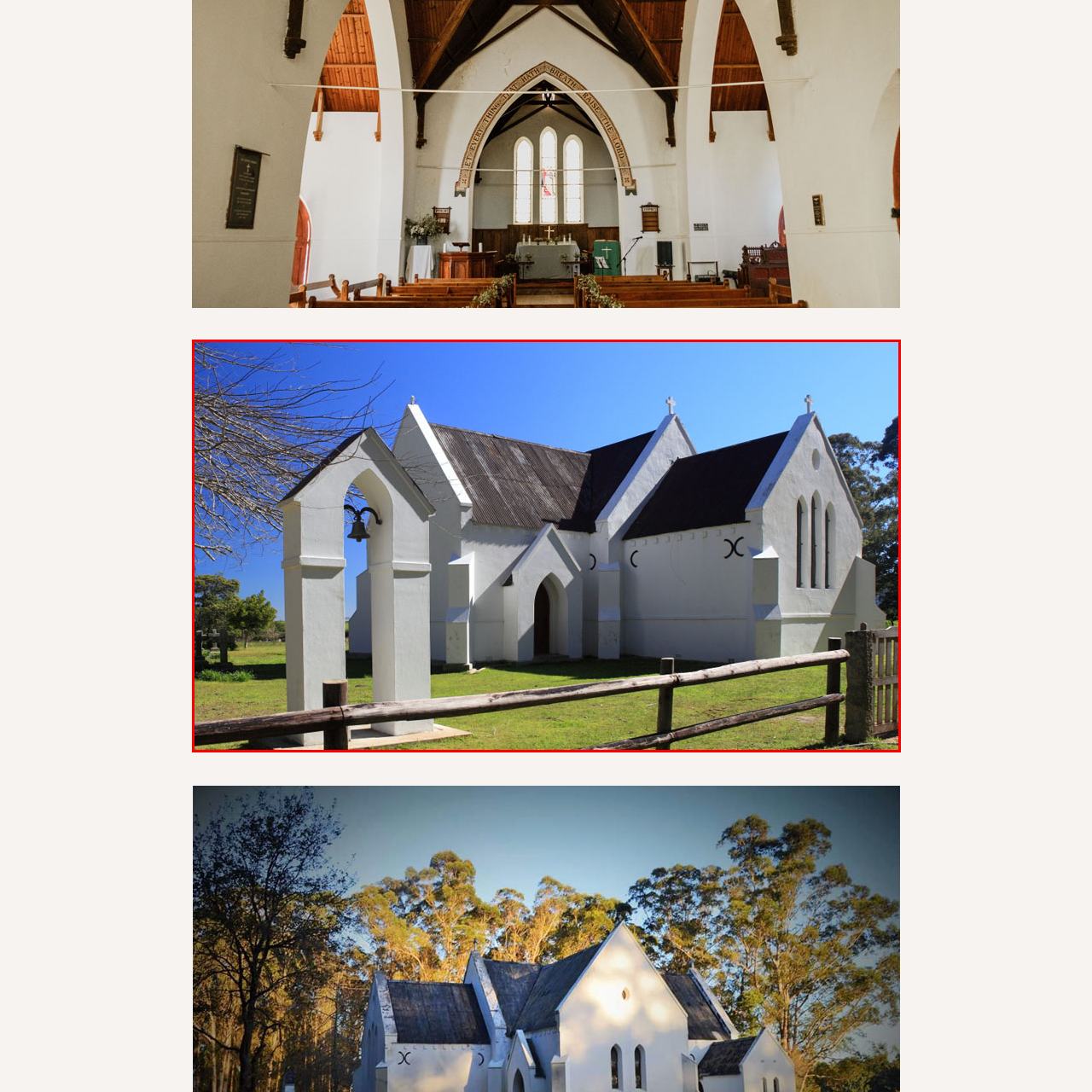Give a detailed account of the picture within the red bounded area.

The image depicts the historic wedding chapel at Oakhurst, showcasing its charming architectural details. The chapel is primarily white, featuring a classic design with a steeply pitched roof and decorative elements that enhance its quaint appeal. Two distinctive bell towers frame the entrance, creating a welcoming focal point. 

Surrounding the chapel is a lush, green lawn, adding to the serene atmosphere, and an attractive wooden fence runs along the foreground, further complementing the pastoral setting. The bright blue sky serves as an idyllic backdrop, making this picturesque location an ideal setting for celebrations and gatherings. The chapel’s timeless design and tranquil surroundings evoke a sense of romance and history, highlighting its significance as a beloved venue for weddings.